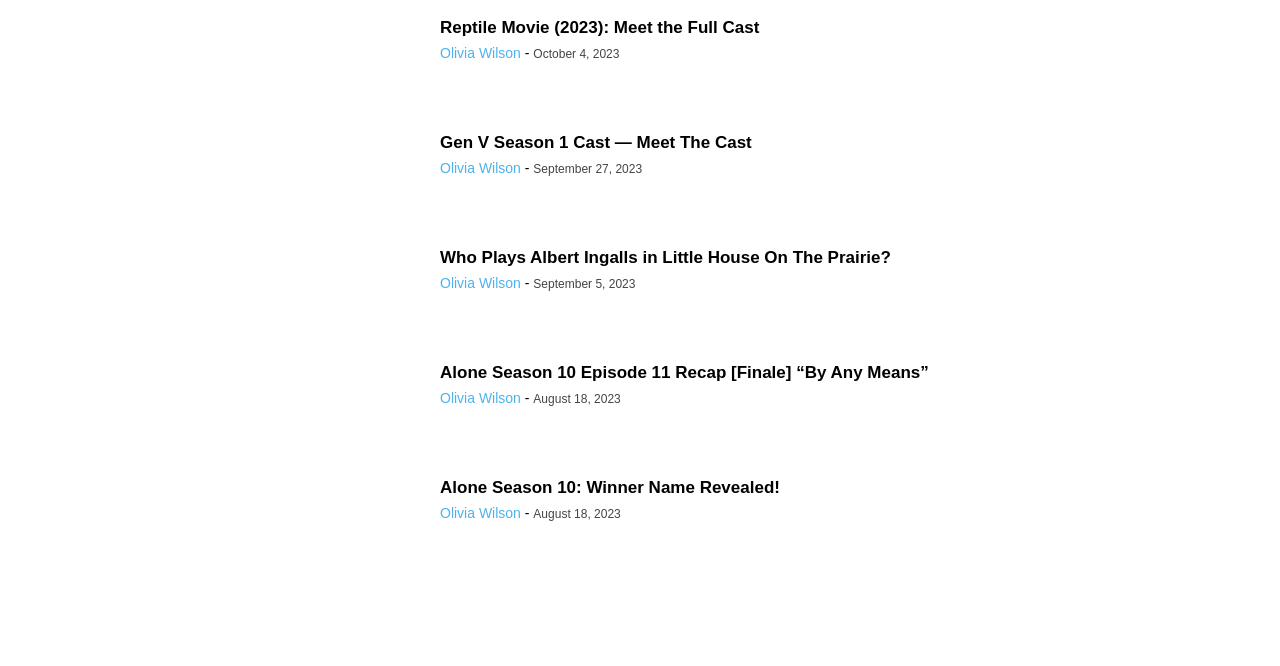With reference to the screenshot, provide a detailed response to the question below:
How many articles are written by Olivia Wilson?

I searched for the author's name 'Olivia Wilson' on the webpage and found that all 6 articles are written by her.